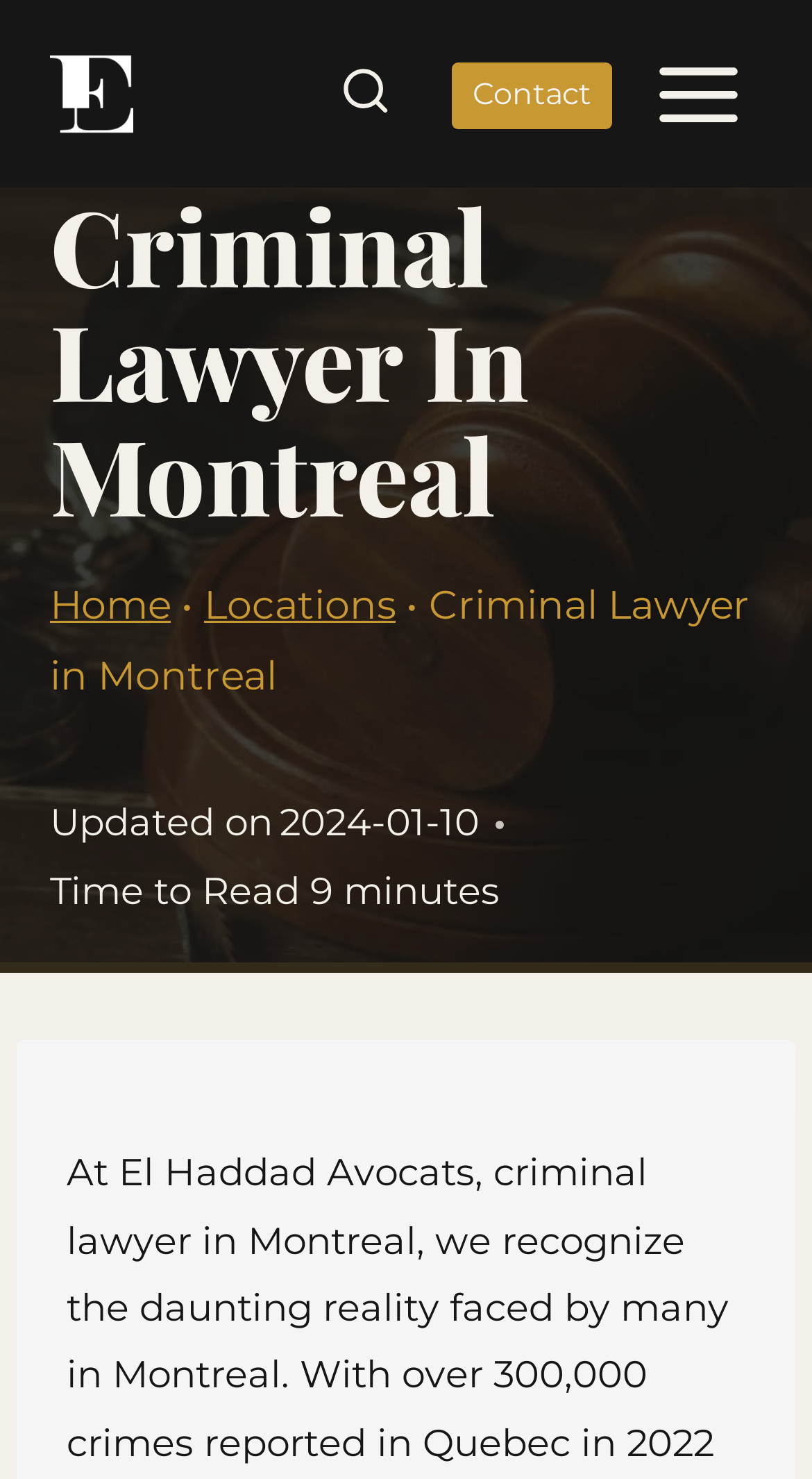How many menu items are in the navigation?
We need a detailed and exhaustive answer to the question. Please elaborate.

I counted the number of menu items in the navigation section, which is located below the main heading. There are three menu items: 'Home', 'Locations', and 'Criminal Lawyer in Montreal'.